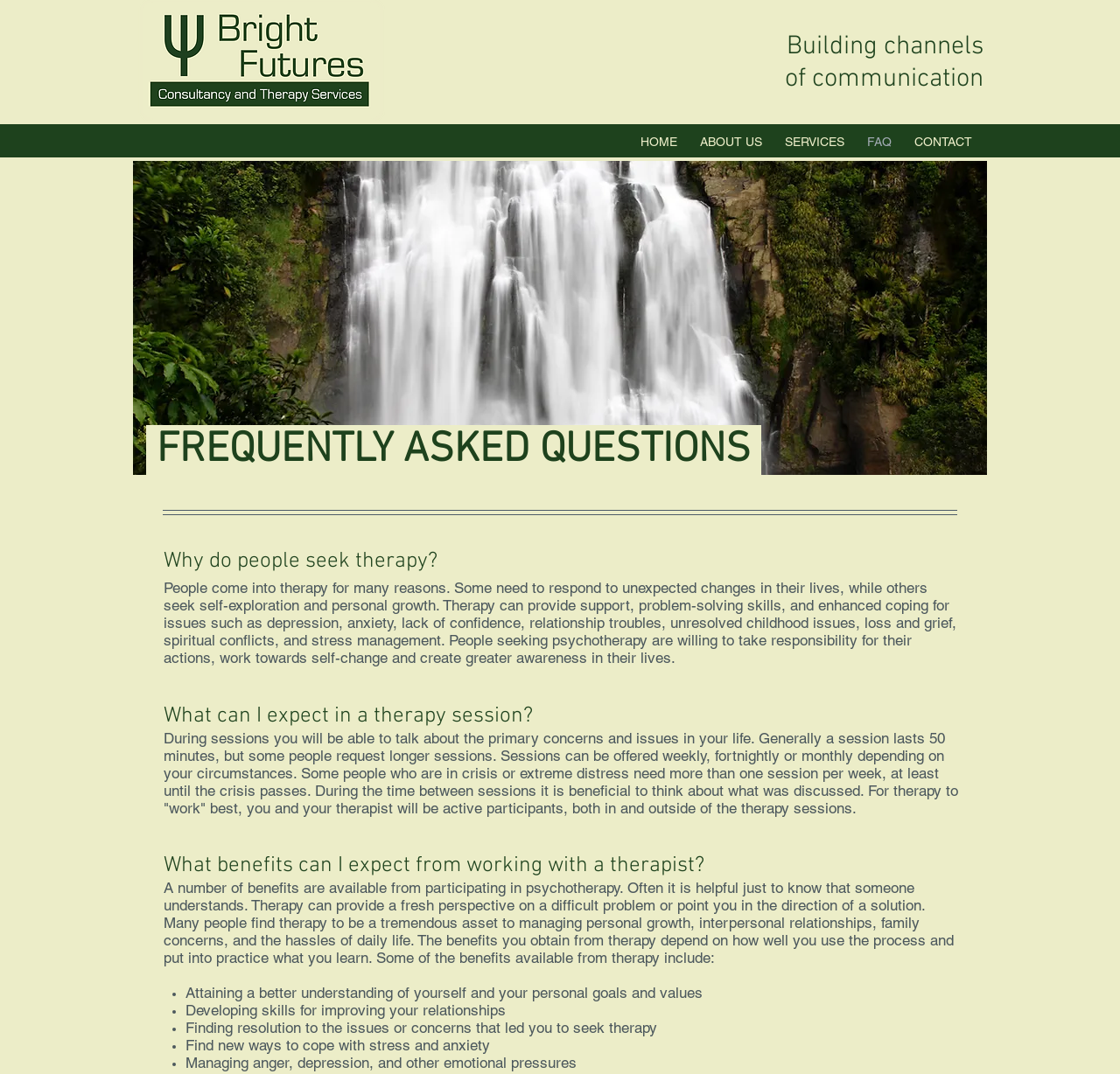Identify the bounding box coordinates for the UI element described as follows: FAQ. Use the format (top-left x, top-left y, bottom-right x, bottom-right y) and ensure all values are floating point numbers between 0 and 1.

[0.764, 0.124, 0.806, 0.14]